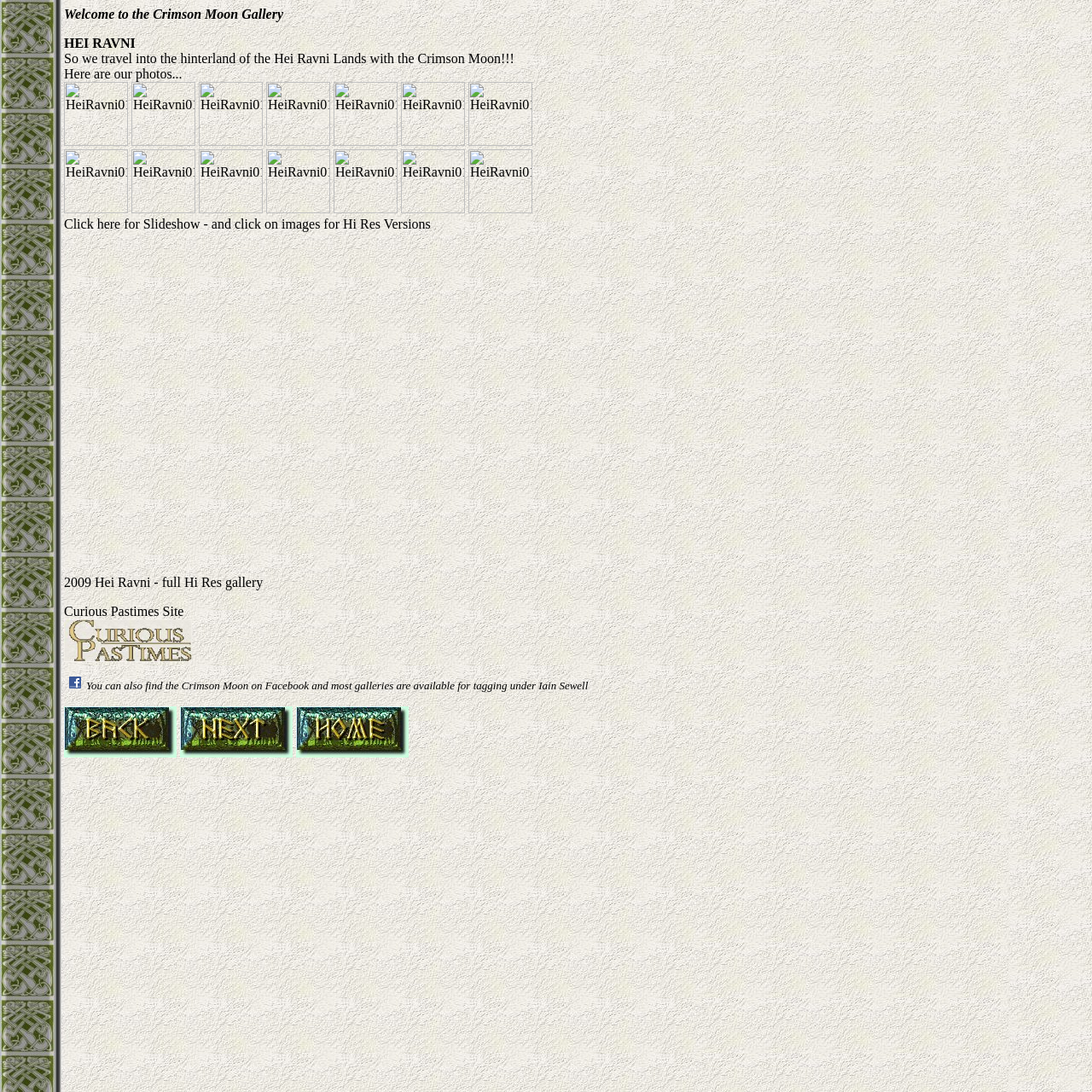What is the name of the gallery?
Please interpret the details in the image and answer the question thoroughly.

The name of the gallery is mentioned in the first static text element, which says 'Welcome to the Crimson Moon Gallery'.